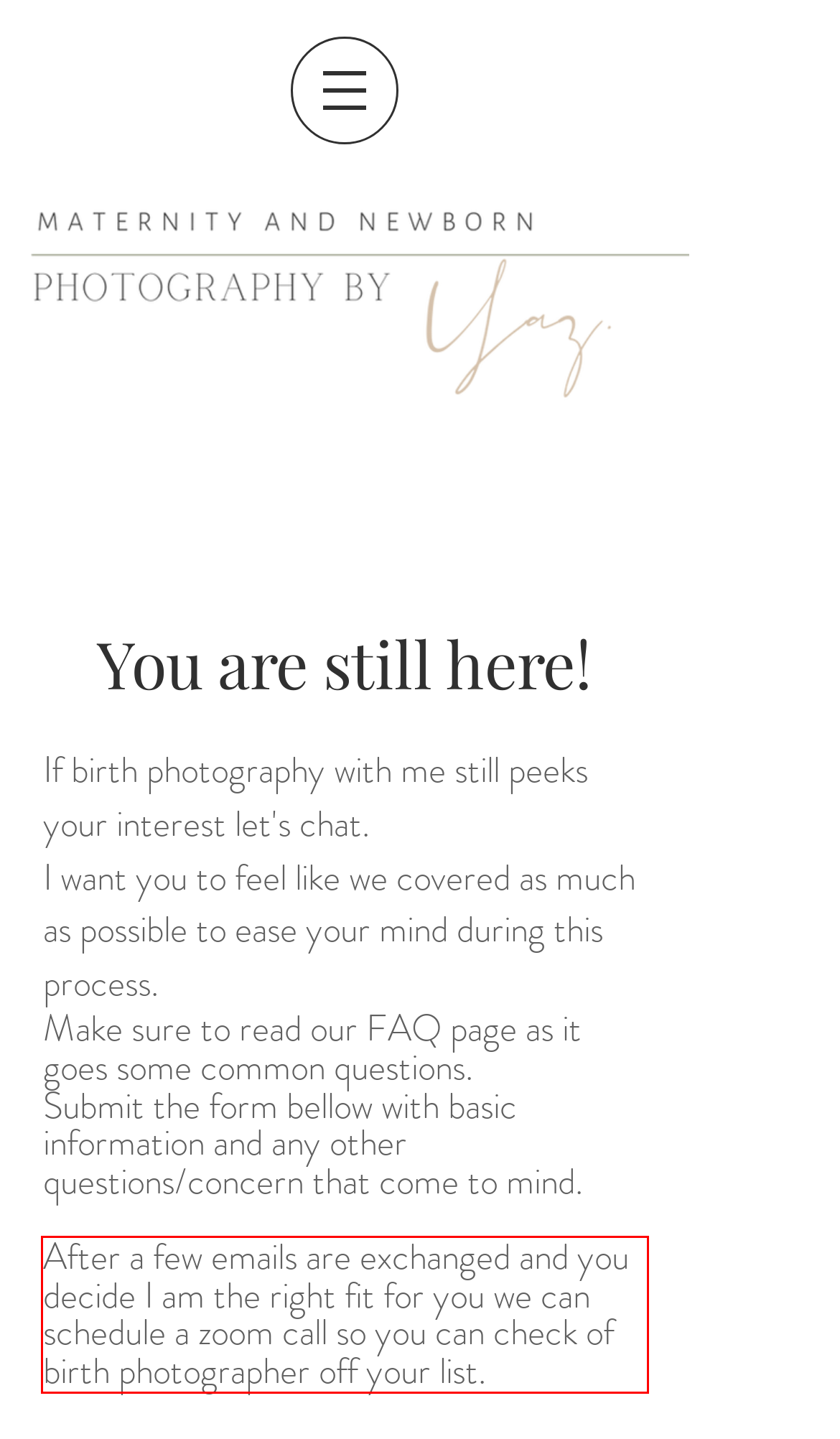Extract and provide the text found inside the red rectangle in the screenshot of the webpage.

After a few emails are exchanged and you decide I am the right fit for you we can schedule a zoom call so you can check of birth photographer off your list.